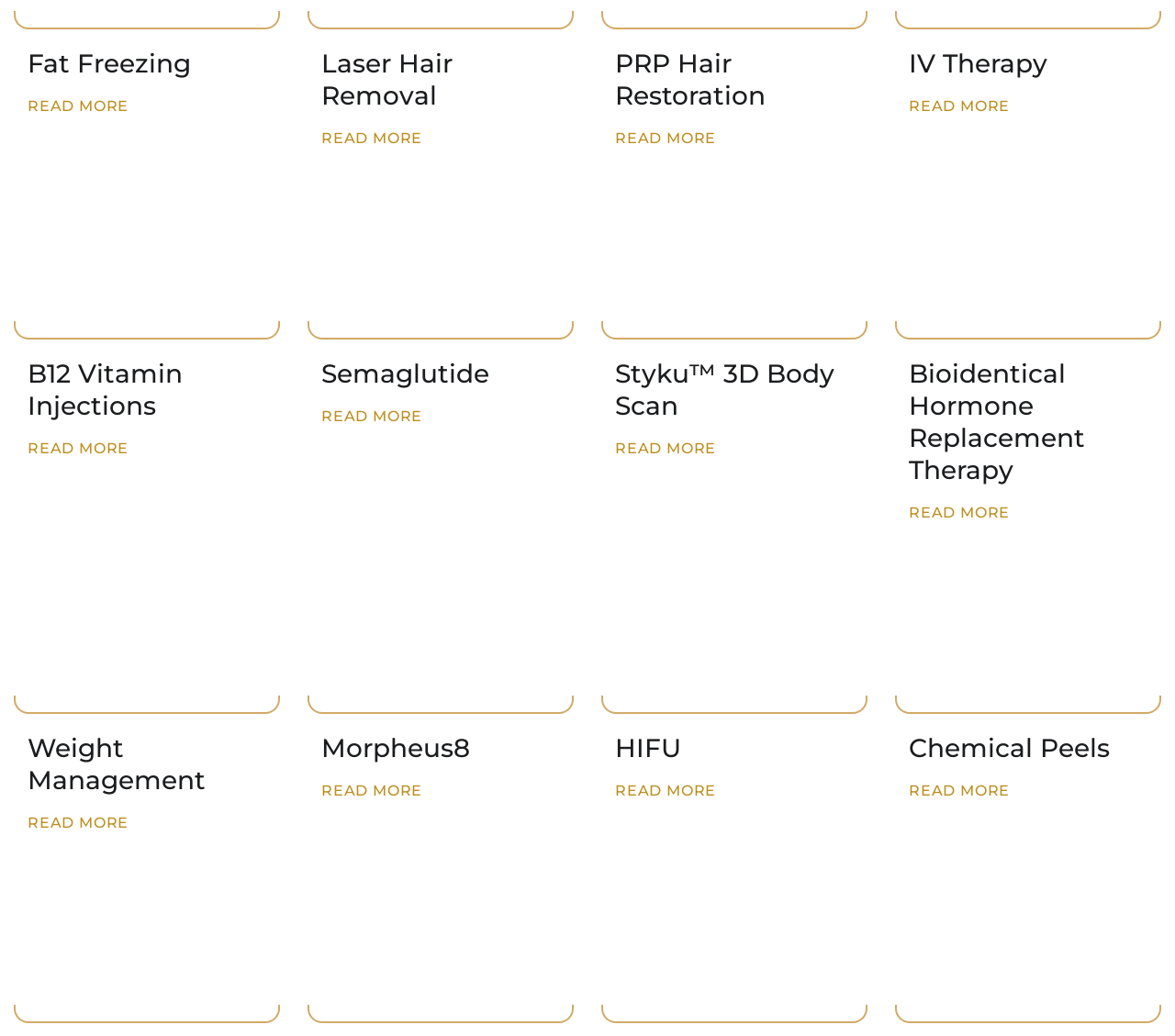Reply to the question with a single word or phrase:
What is the location of the medical spa?

McLean, VA